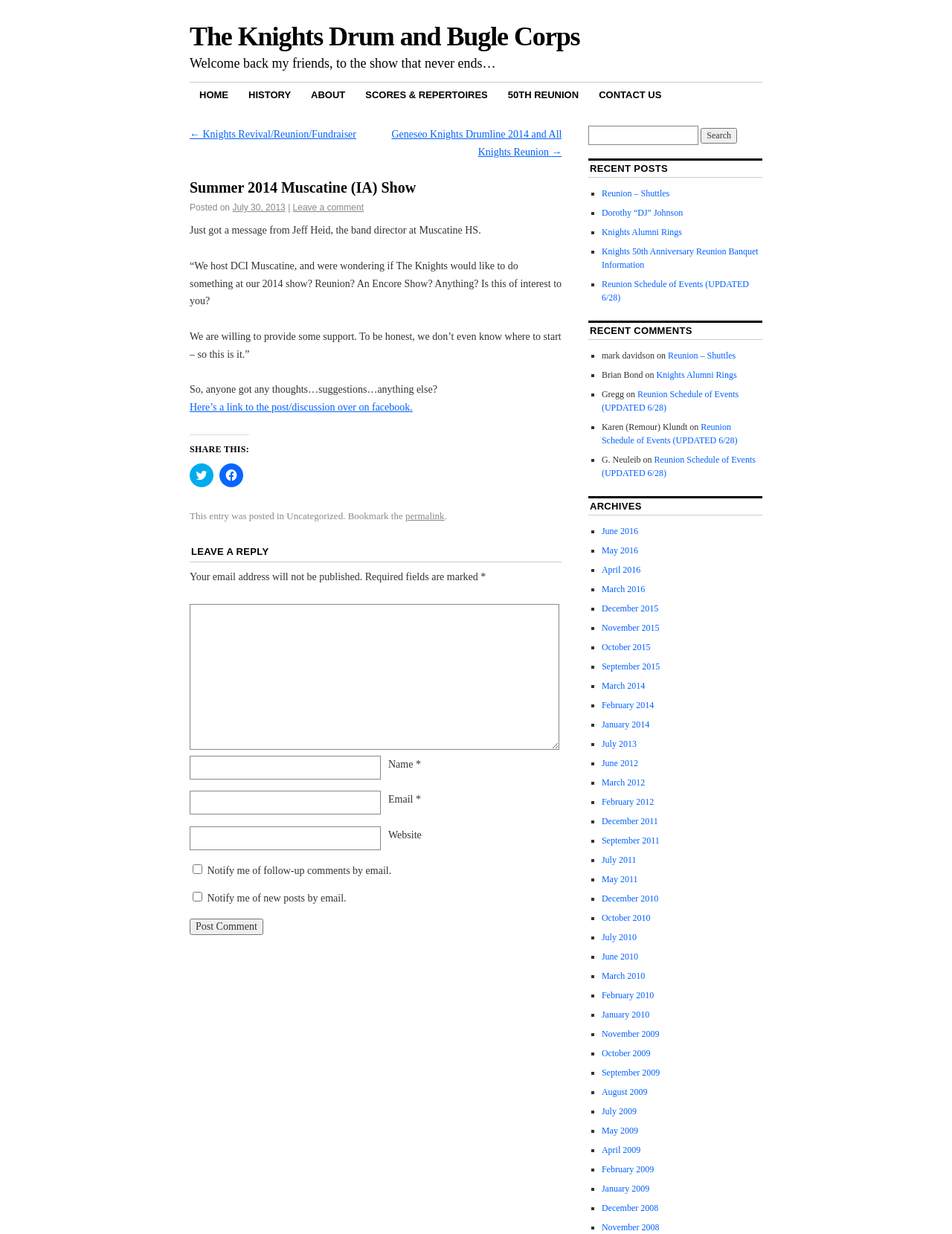What is the purpose of the 'LEAVE A REPLY' section?
Carefully analyze the image and provide a thorough answer to the question.

The 'LEAVE A REPLY' section contains a text box and a 'Post Comment' button, indicating that it is designed for users to leave comments on the post.